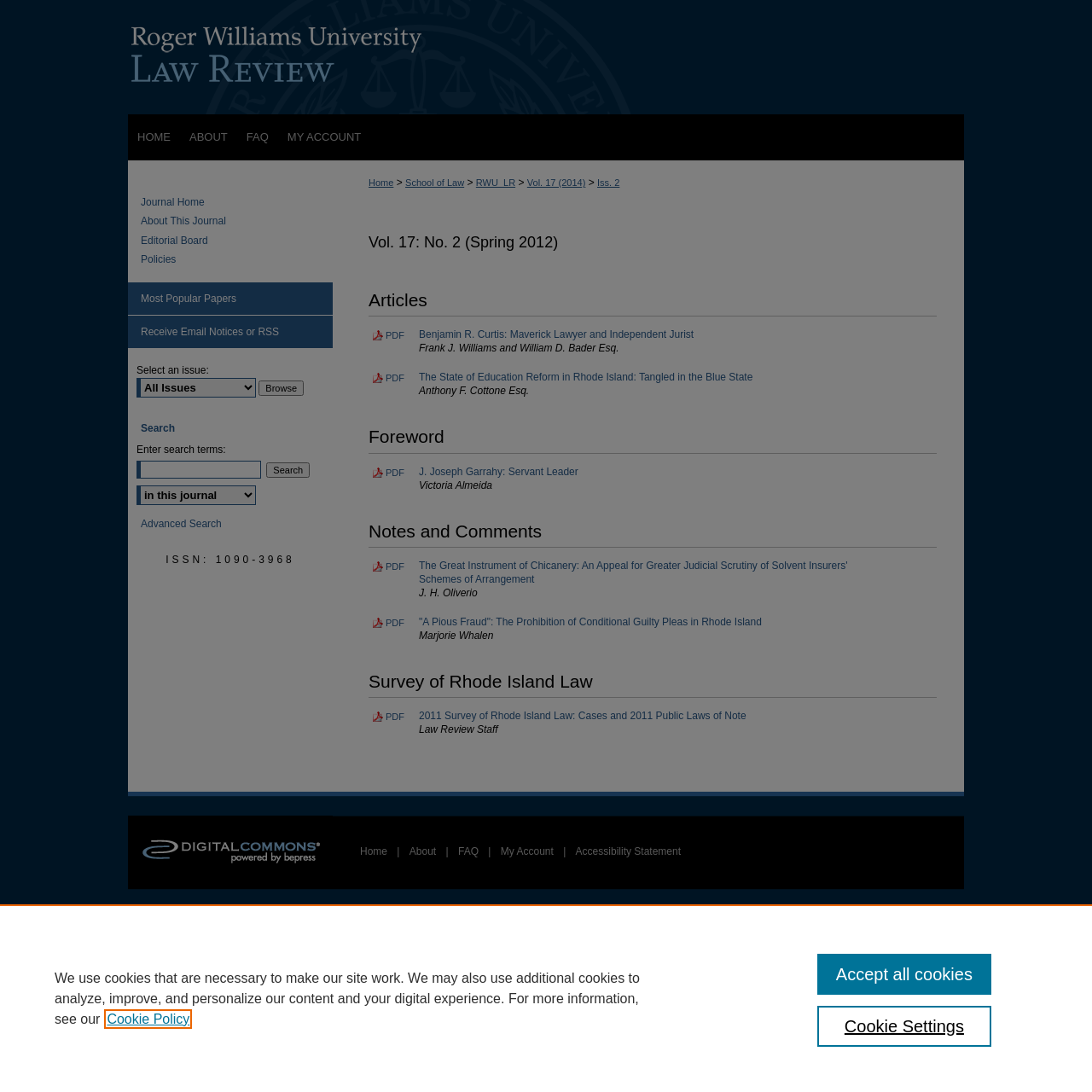Can users download PDFs of the law review articles?
Refer to the image and answer the question using a single word or phrase.

Yes